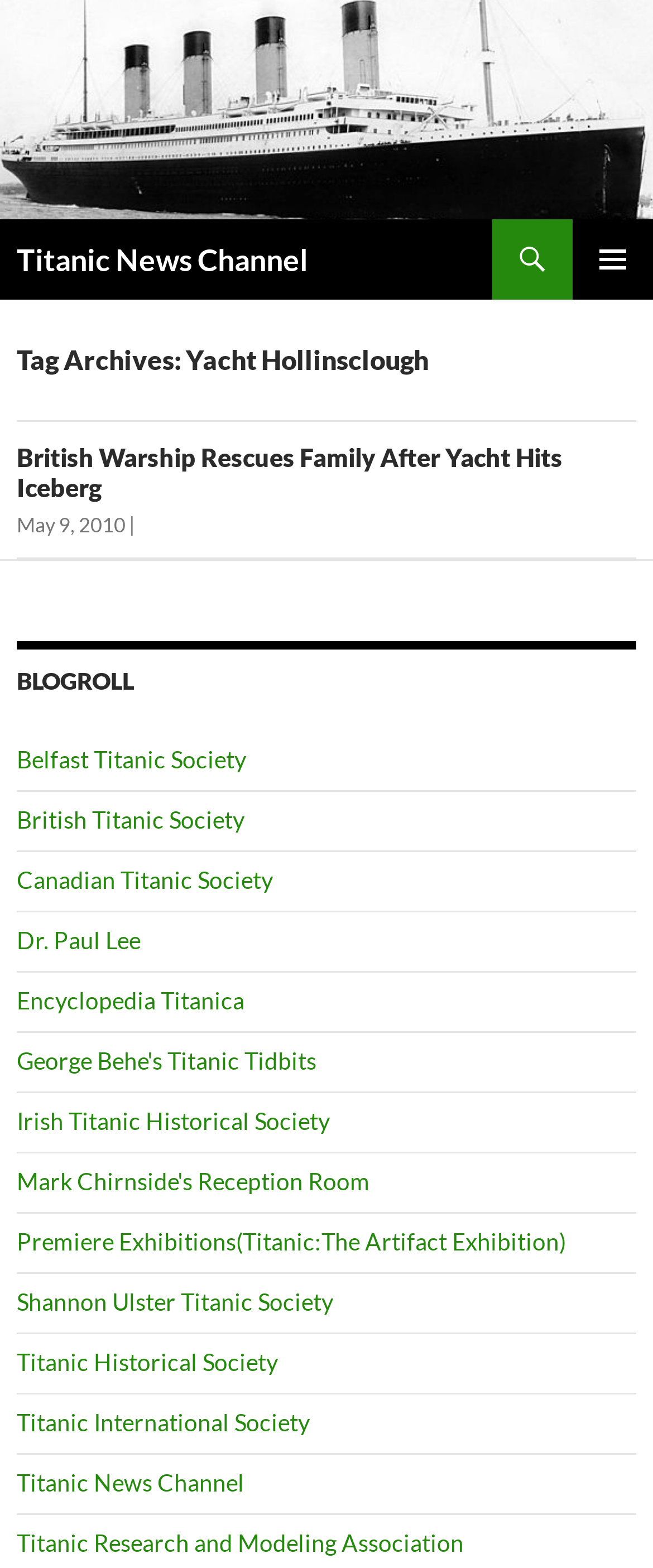Please locate the bounding box coordinates of the region I need to click to follow this instruction: "Click on the Titanic News Channel logo".

[0.0, 0.0, 1.0, 0.14]